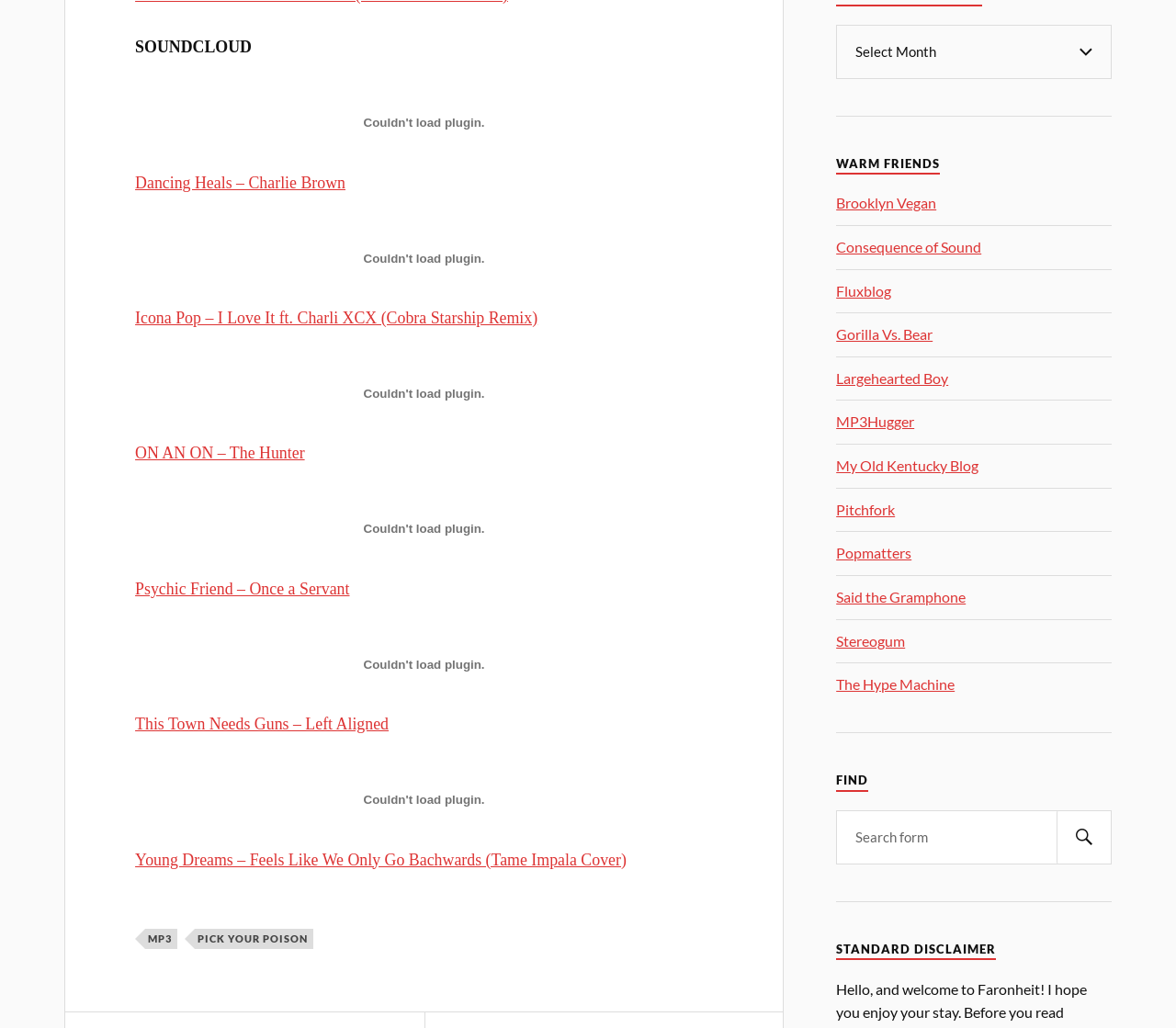Refer to the element description Consequence of Sound and identify the corresponding bounding box in the screenshot. Format the coordinates as (top-left x, top-left y, bottom-right x, bottom-right y) with values in the range of 0 to 1.

[0.711, 0.231, 0.835, 0.248]